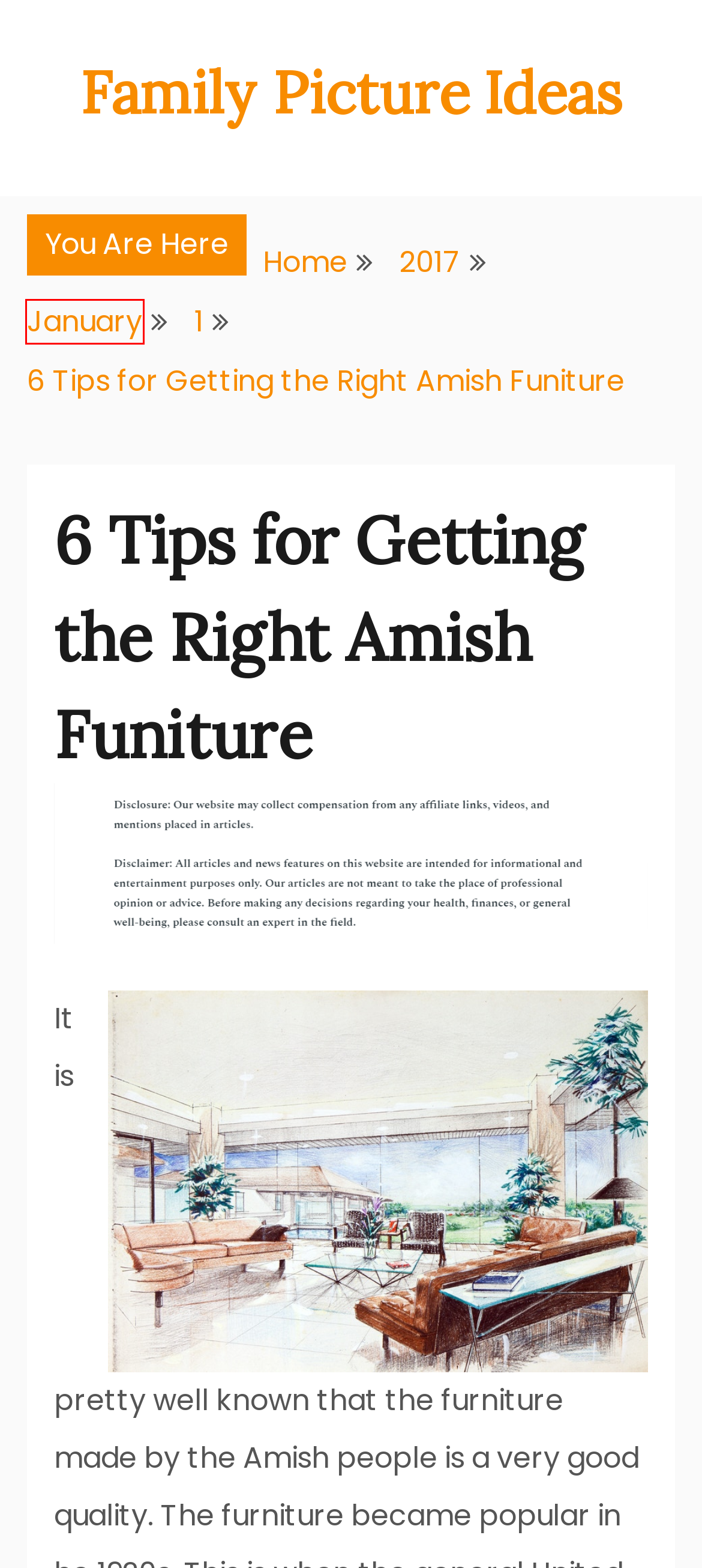Given a webpage screenshot with a UI element marked by a red bounding box, choose the description that best corresponds to the new webpage that will appear after clicking the element. The candidates are:
A. Family Picture Ideas -
B. 2017 - Family Picture Ideas
C. Thinking Of The Right Gift For The Holidays? Try A Bouquet Of Flowers - Family Picture Ideas
D. Family-Friendly Home Makeover Transforming Your Space for Quality Time
E. January 1, 2017 - Family Picture Ideas
F. Reduce the Dangers of Home Intrusion with ADT Security - Family Picture Ideas
G. Houzz Press: Media Resources and Press Releases
H. January 2017 - Family Picture Ideas

H